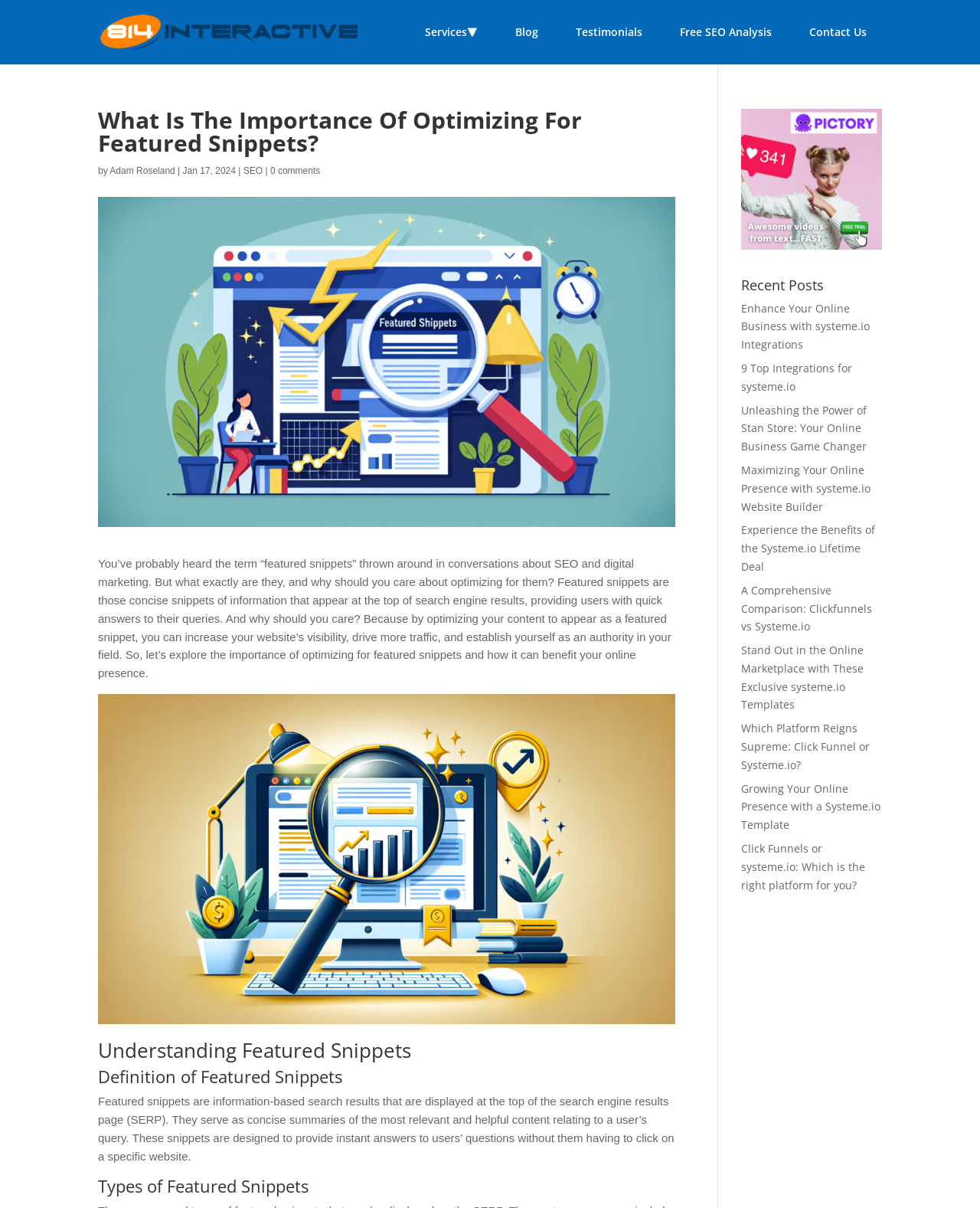Give a concise answer using only one word or phrase for this question:
What is the topic of the blog post?

Optimizing for featured snippets